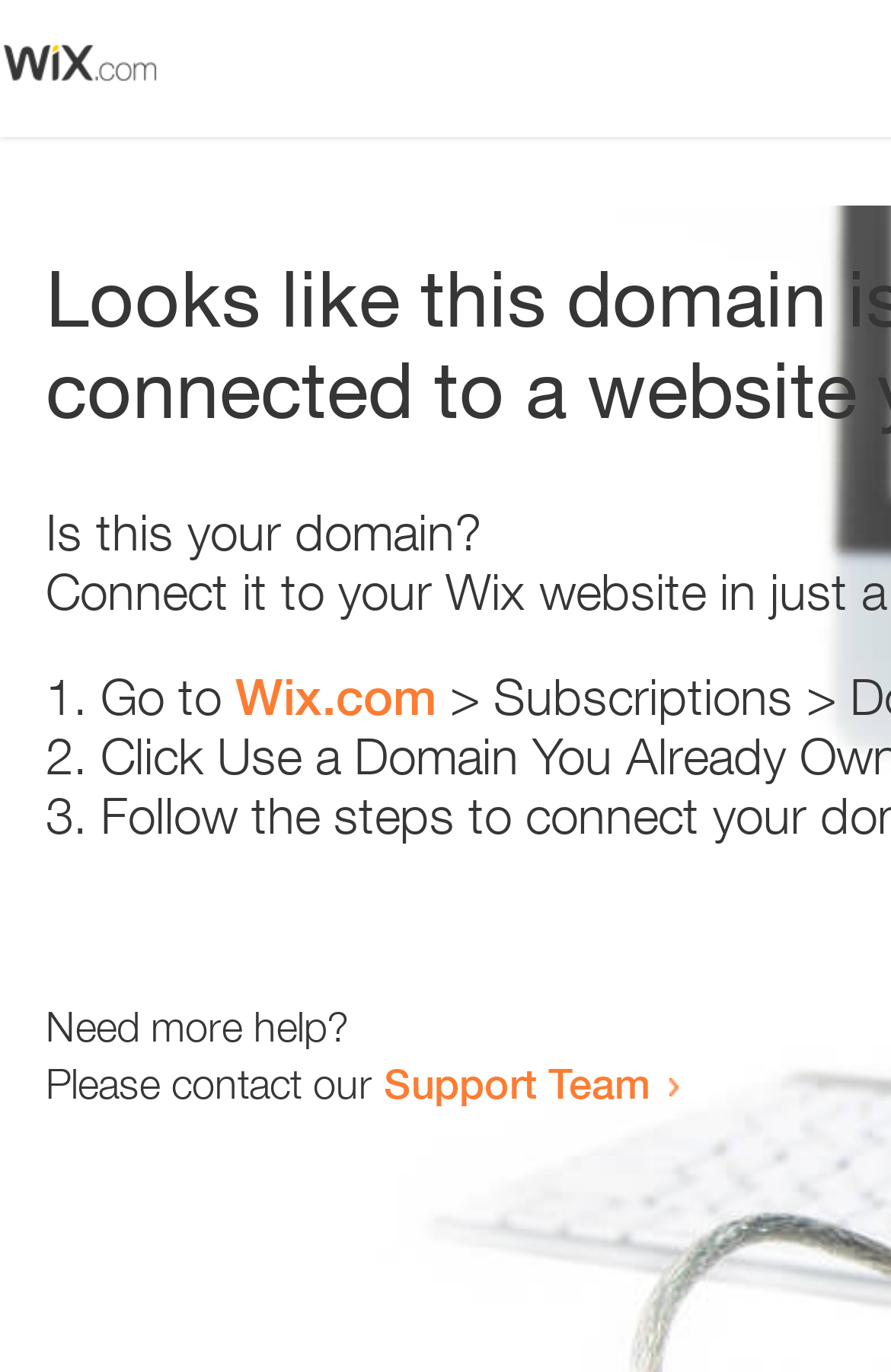Generate a comprehensive description of the webpage content.

The webpage appears to be an error page, with a small image at the top left corner. Below the image, there is a heading that reads "Is this your domain?" centered on the page. 

Underneath the heading, there is a numbered list with three items. The first item starts with "1." and is followed by the text "Go to" and a link to "Wix.com". The second item starts with "2." and the third item starts with "3.", but their contents are not specified. 

At the bottom of the page, there is a section that provides additional help options. It starts with the text "Need more help?" and is followed by a sentence that reads "Please contact our". This sentence is completed with a link to the "Support Team".